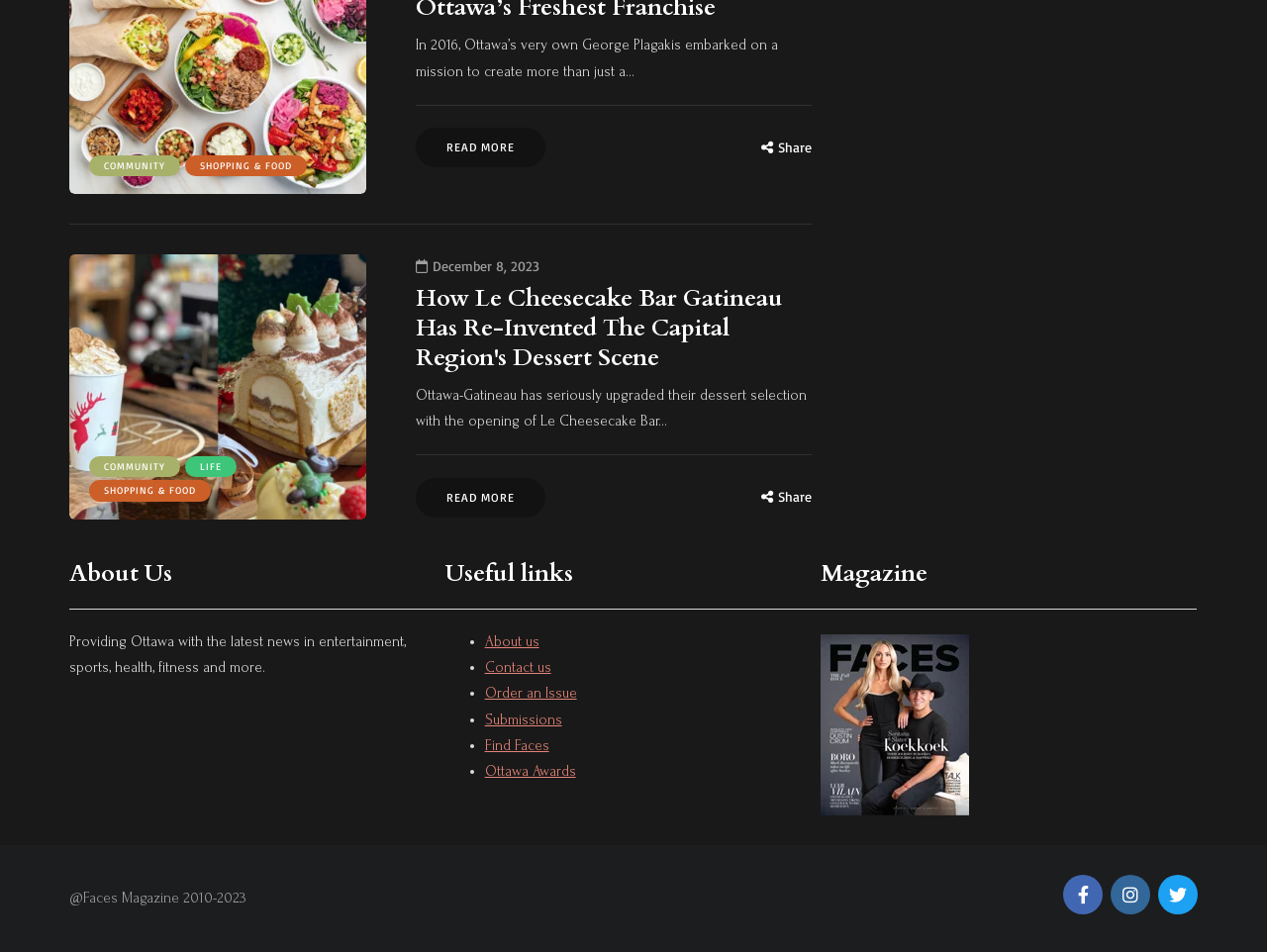What is the purpose of the website according to the static text?
Based on the visual, give a brief answer using one word or a short phrase.

Providing Ottawa with news